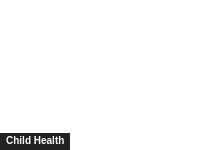What is the purpose of this section?
From the details in the image, answer the question comprehensively.

The section is designed to serve as a gateway for parents seeking information on various health topics, tips, and guidelines to support their children's growth and development, empowering them with knowledge to make informed decisions for their families.